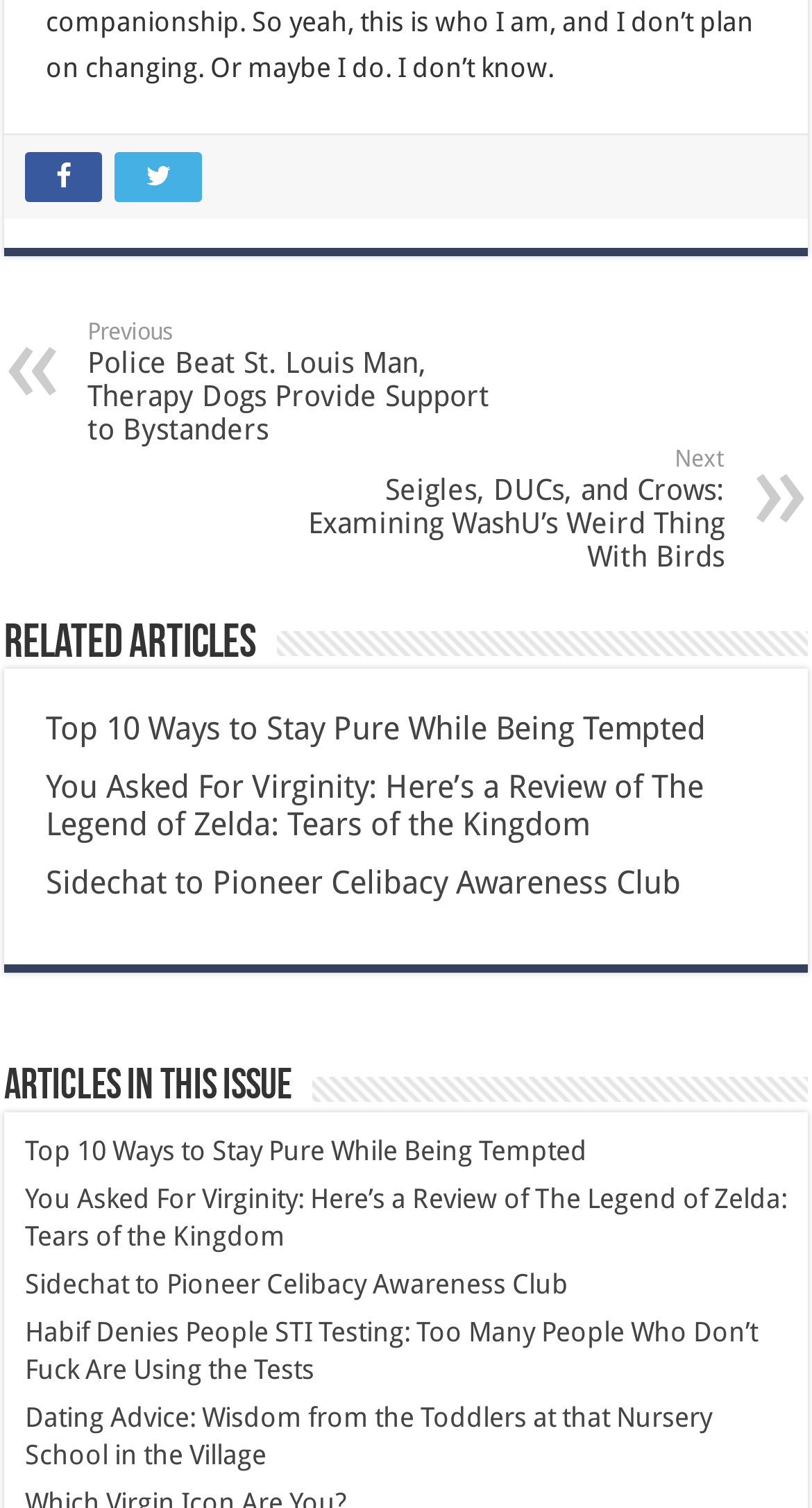Highlight the bounding box coordinates of the element that should be clicked to carry out the following instruction: "Check out the article about Habif Denies People STI Testing". The coordinates must be given as four float numbers ranging from 0 to 1, i.e., [left, top, right, bottom].

[0.031, 0.873, 0.933, 0.919]